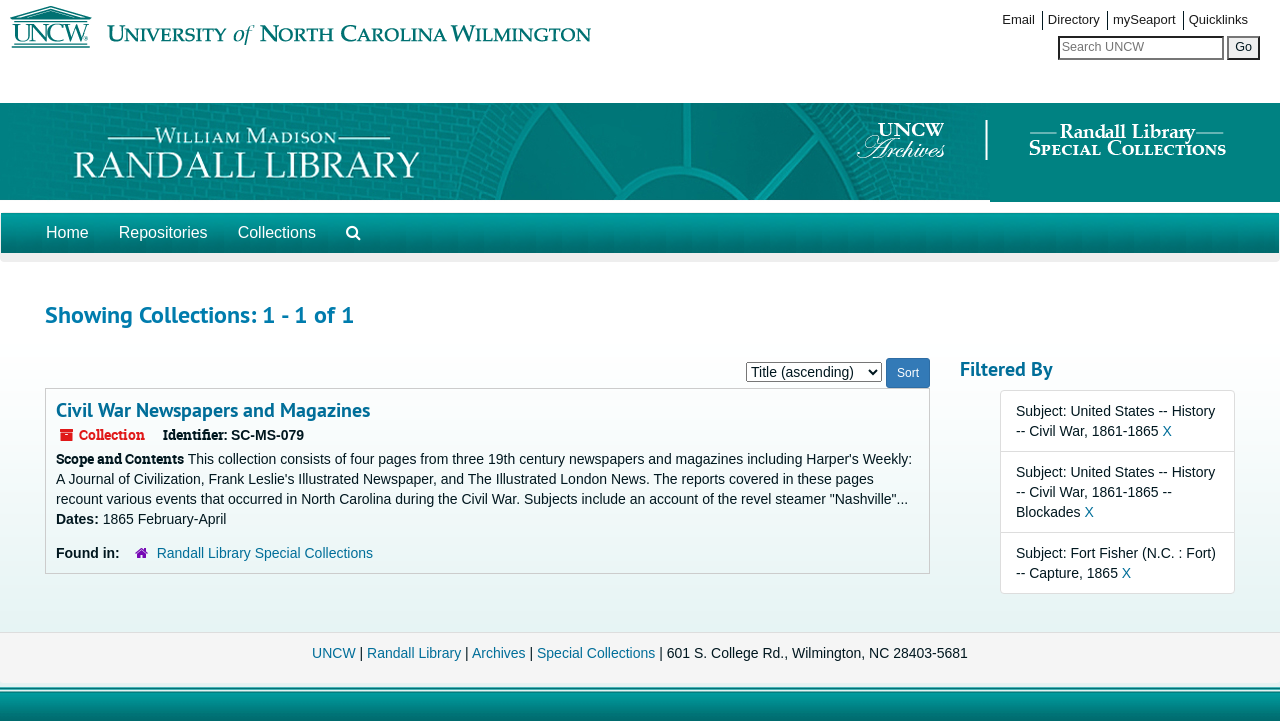Observe the image and answer the following question in detail: What is the date range of the collection?

The date range of the collection is specified on the webpage as '1865 February-April', which is mentioned in the 'Dates' section of the collection metadata.